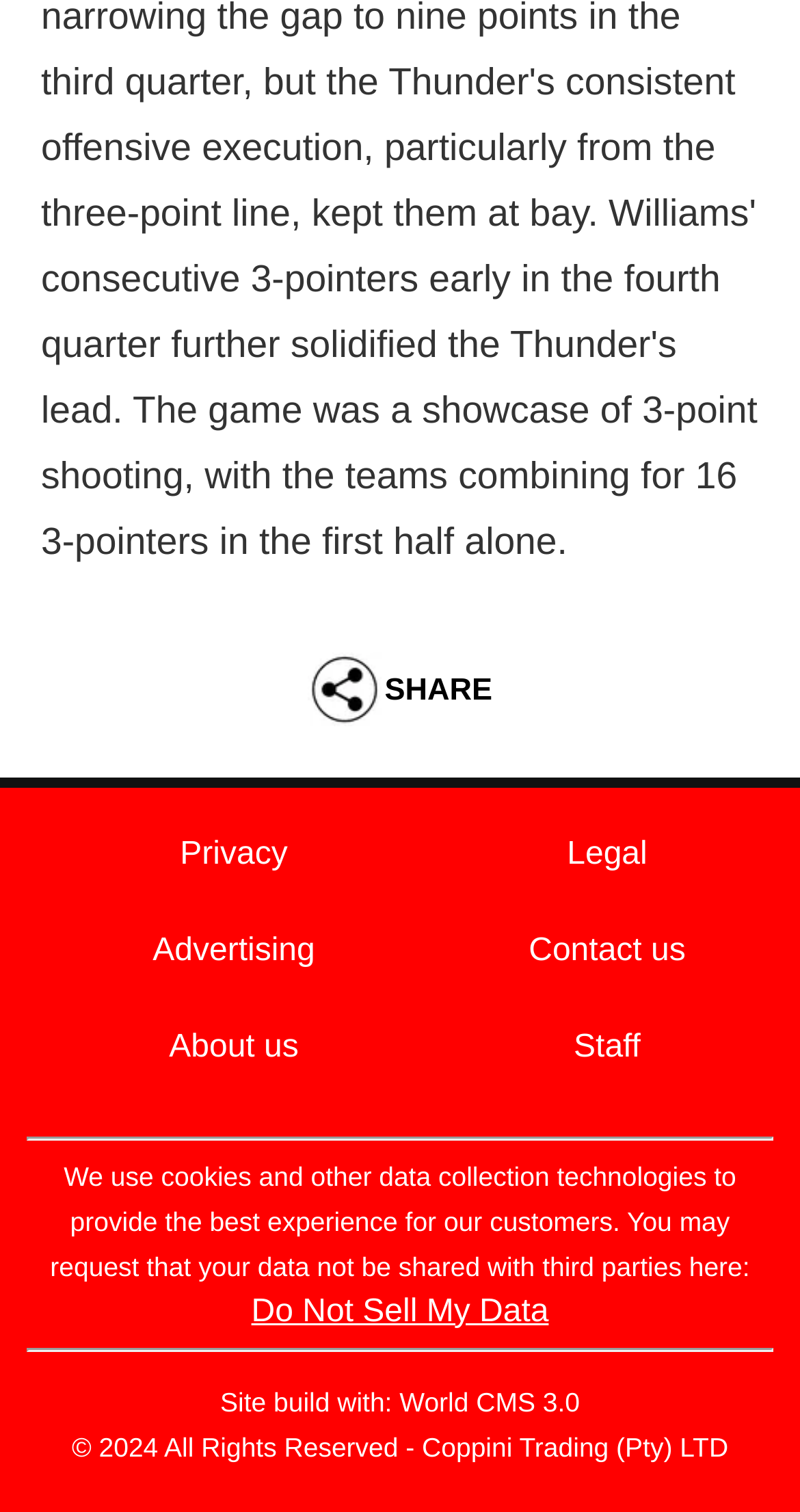Answer the following query with a single word or phrase:
What is the copyright year?

2024